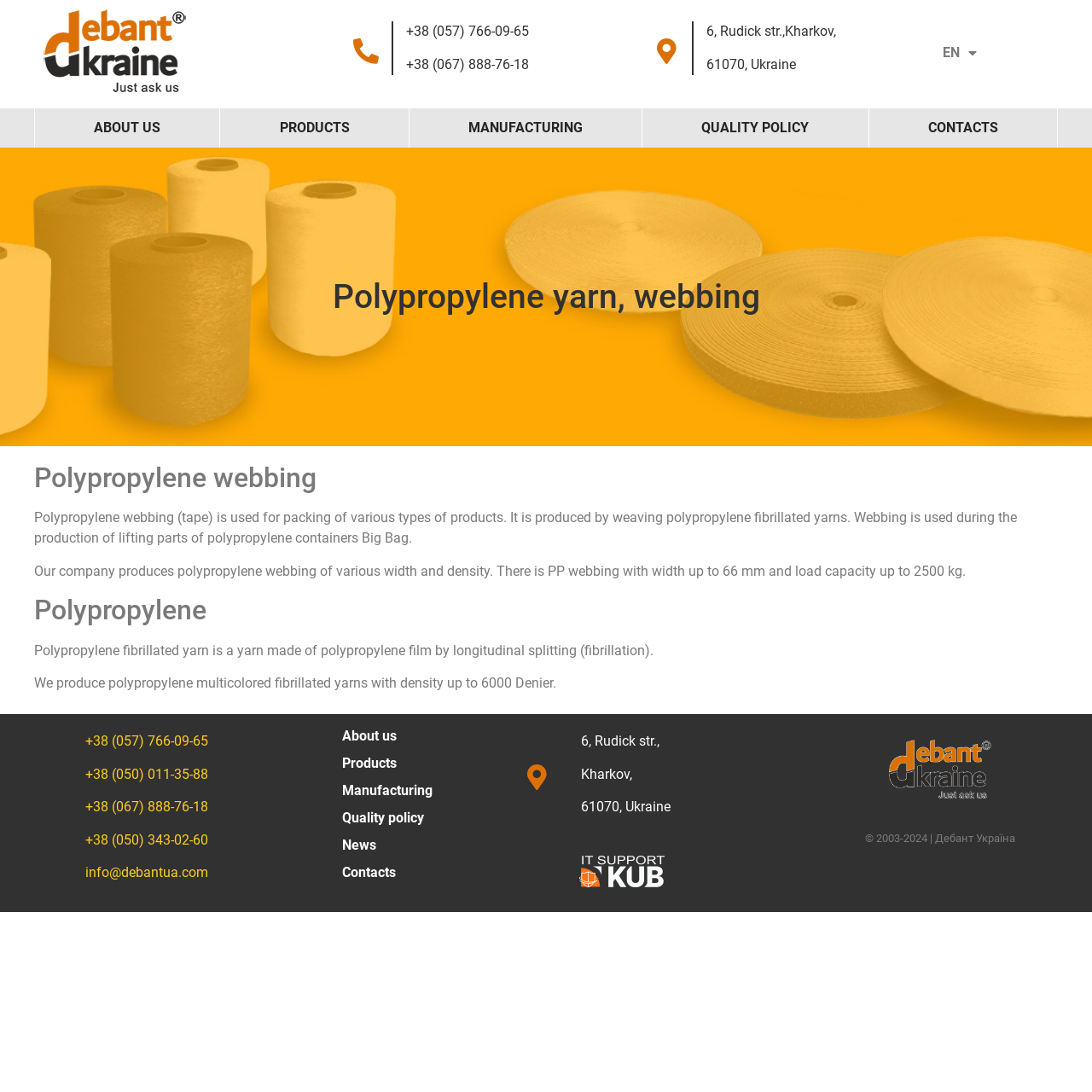What is the company's address? Examine the screenshot and reply using just one word or a brief phrase.

6, Rudick str., Kharkov, 61070, Ukraine